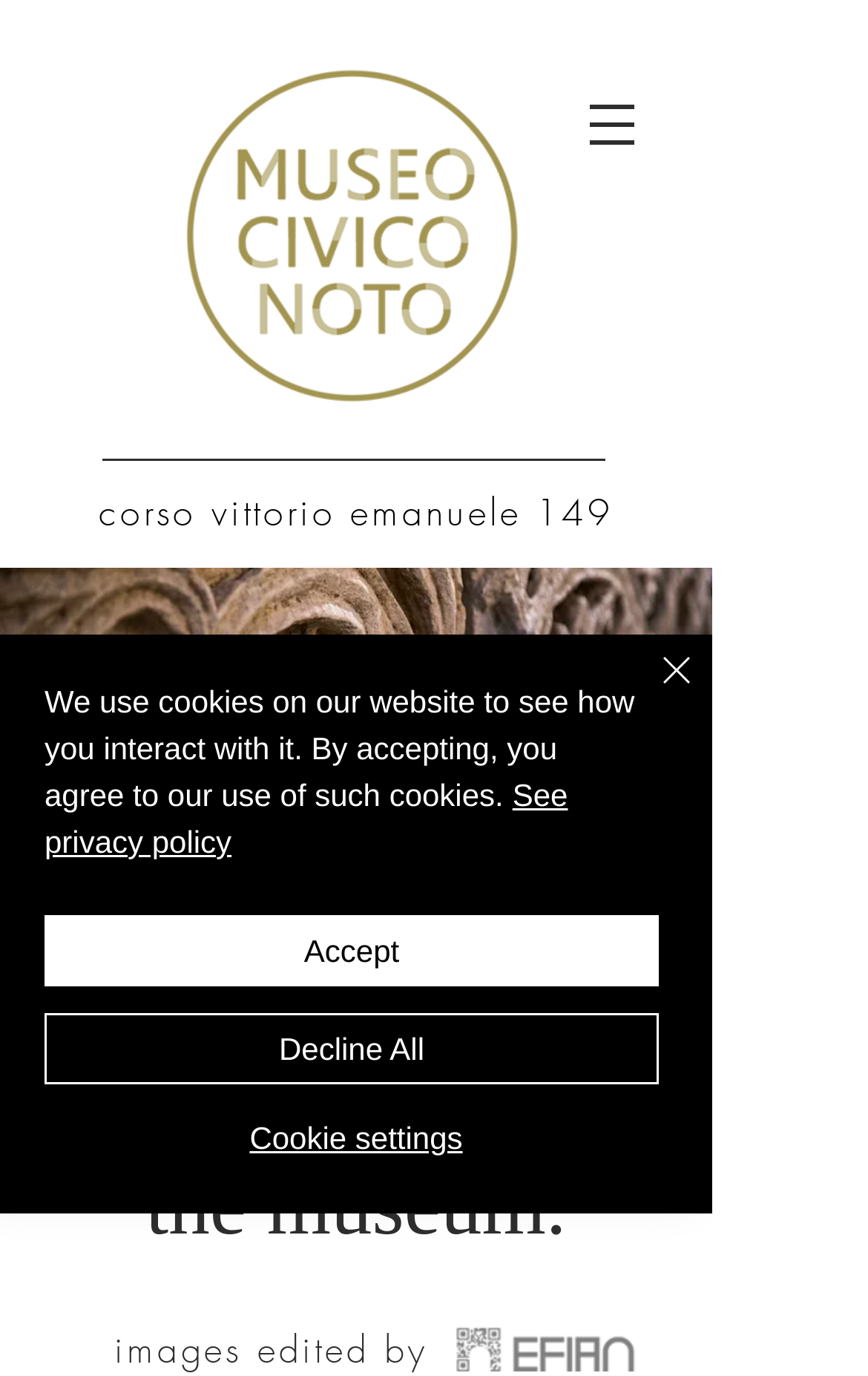How many headings are on the webpage?
Based on the image, answer the question with as much detail as possible.

I found the headings on the webpage by looking at the elements with the role 'heading'. There are two heading elements, one with the text 'the museum.' located at coordinates [0.051, 0.843, 0.769, 0.913], and another with the text 'images edited by' located at coordinates [0.051, 0.963, 0.492, 0.998]. Therefore, there are two headings on the webpage.